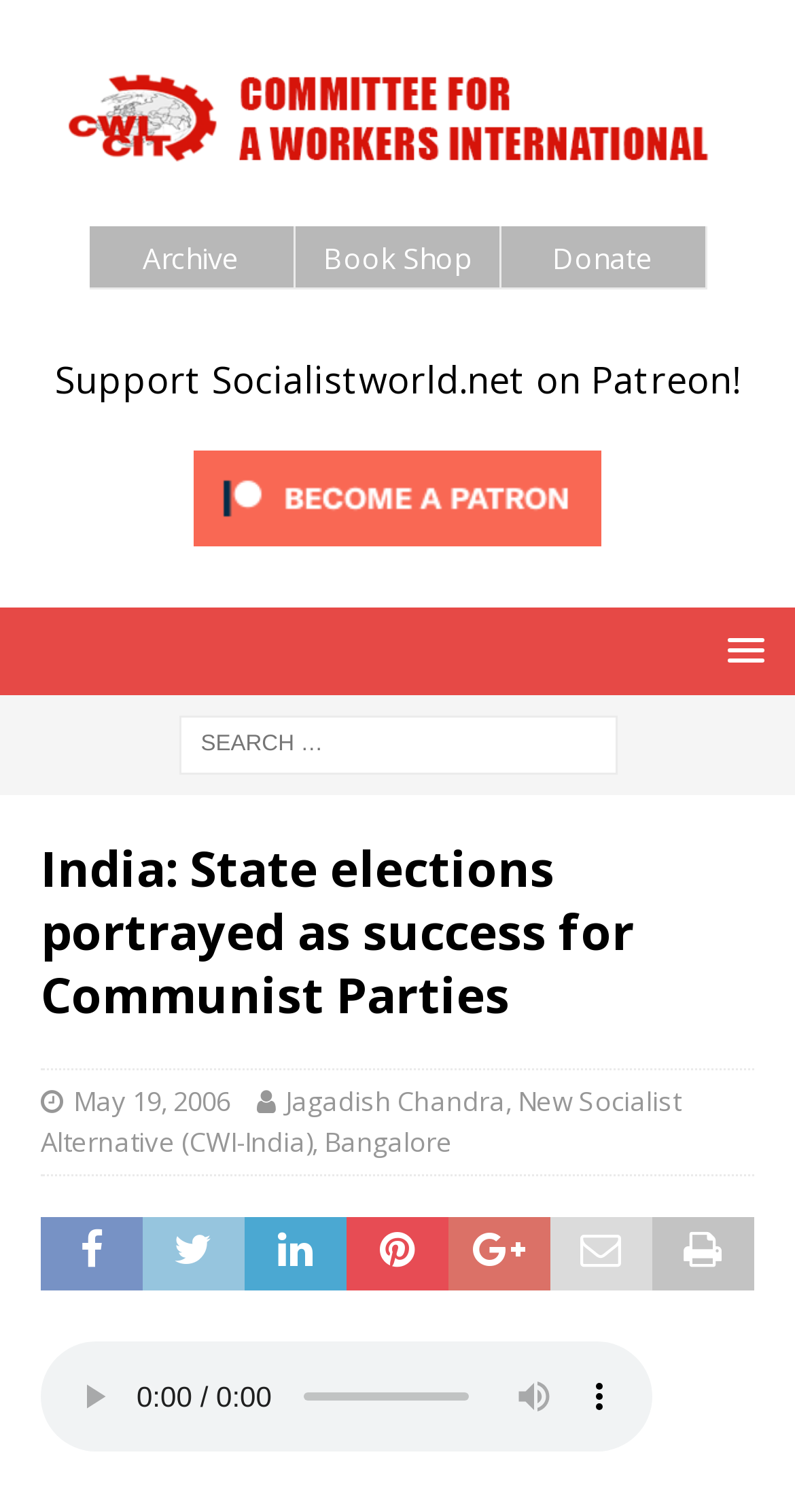Is the play button enabled?
Please interpret the details in the image and answer the question thoroughly.

I checked the button element with the label 'play' and found that it has a disabled property set to True, indicating that it is not enabled.